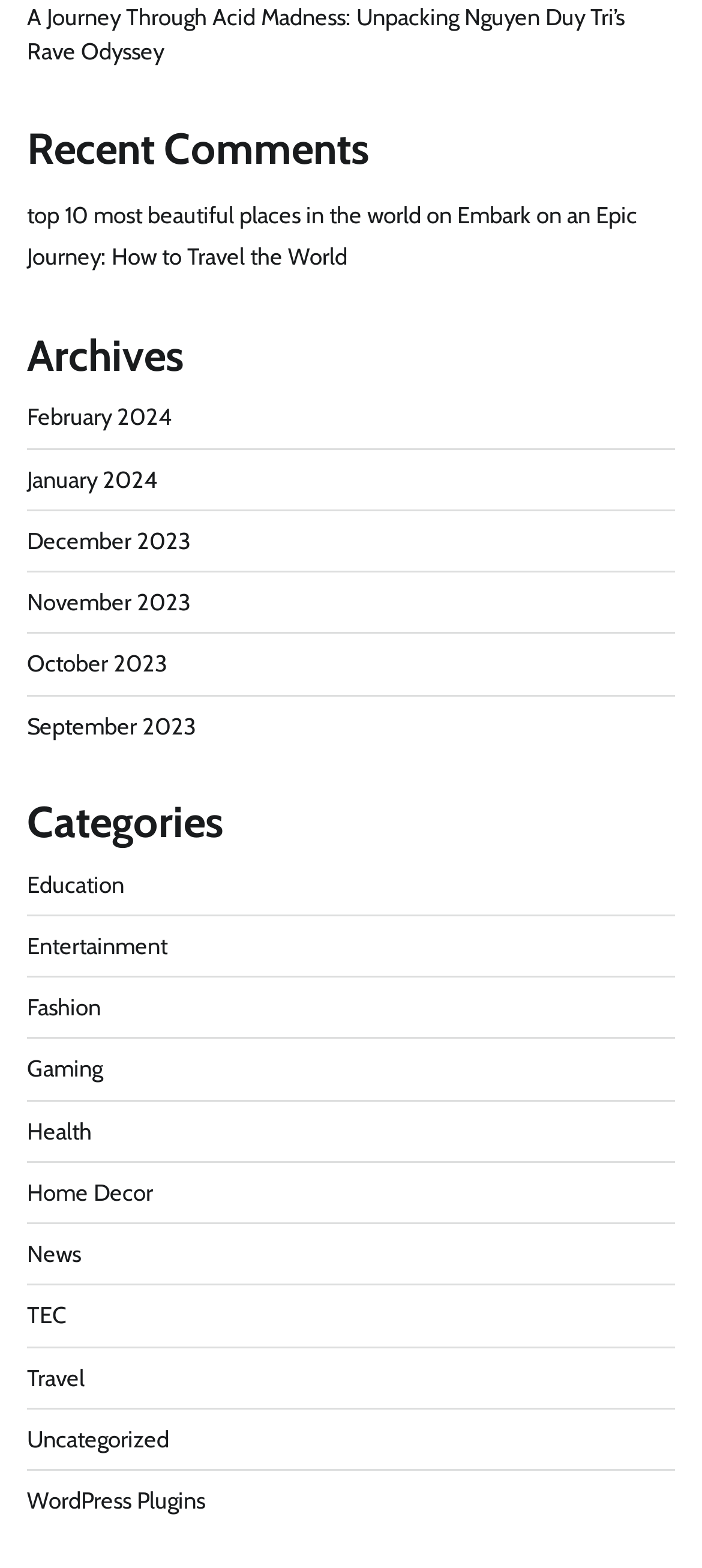How many categories are listed on the webpage?
Answer briefly with a single word or phrase based on the image.

12